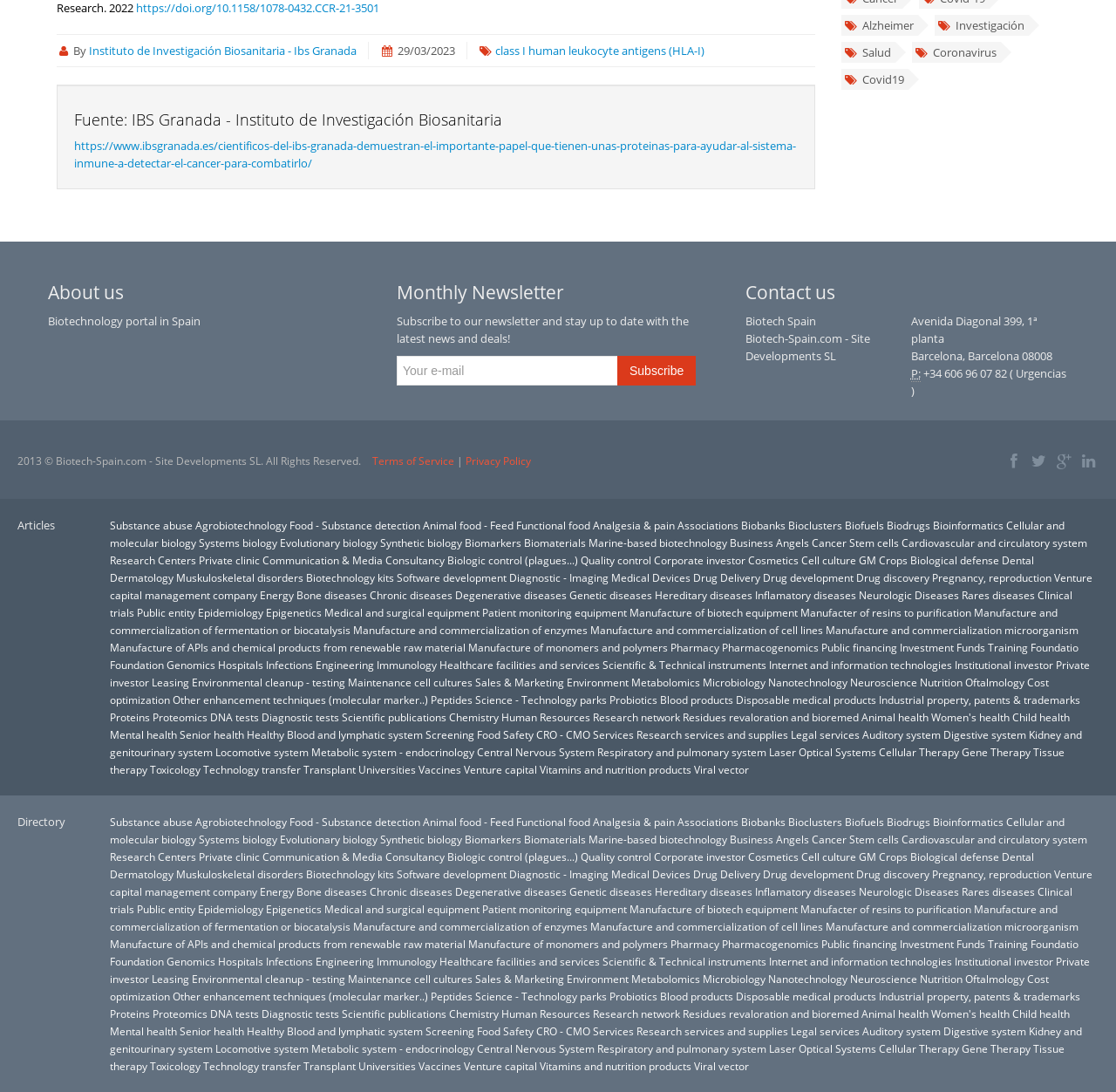Please identify the coordinates of the bounding box for the clickable region that will accomplish this instruction: "Contact Biotech Spain".

[0.816, 0.287, 0.929, 0.317]